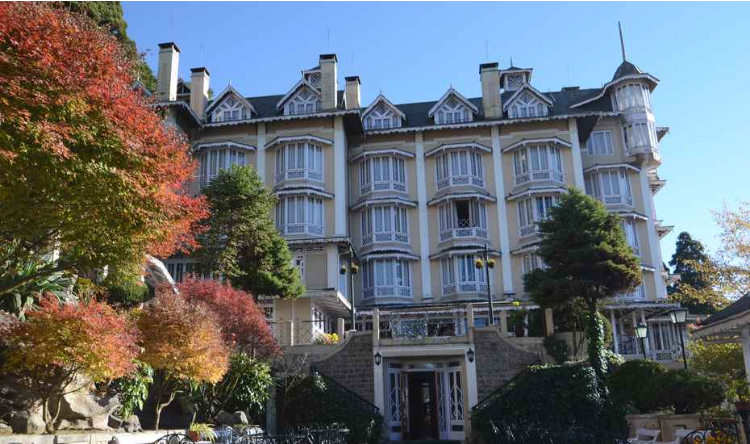What is the color palette of the surrounding trees?
Respond to the question with a well-detailed and thorough answer.

The caption describes the surrounding trees as having a stunning palette of reds and oranges, which creates a picturesque setting that invites relaxation.